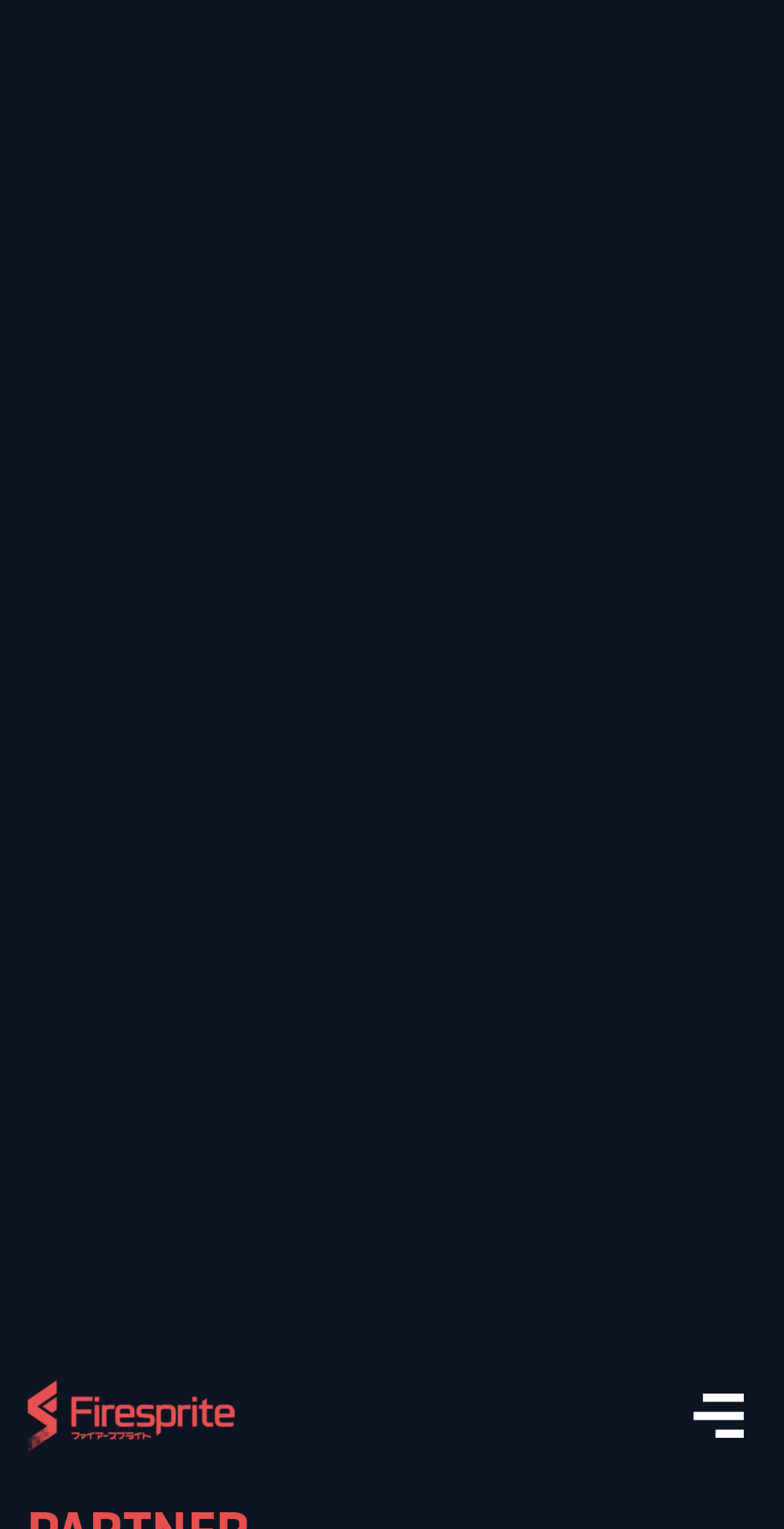What is the name of the company that made a pledge?
Using the image, give a concise answer in the form of a single word or short phrase.

Firesprite